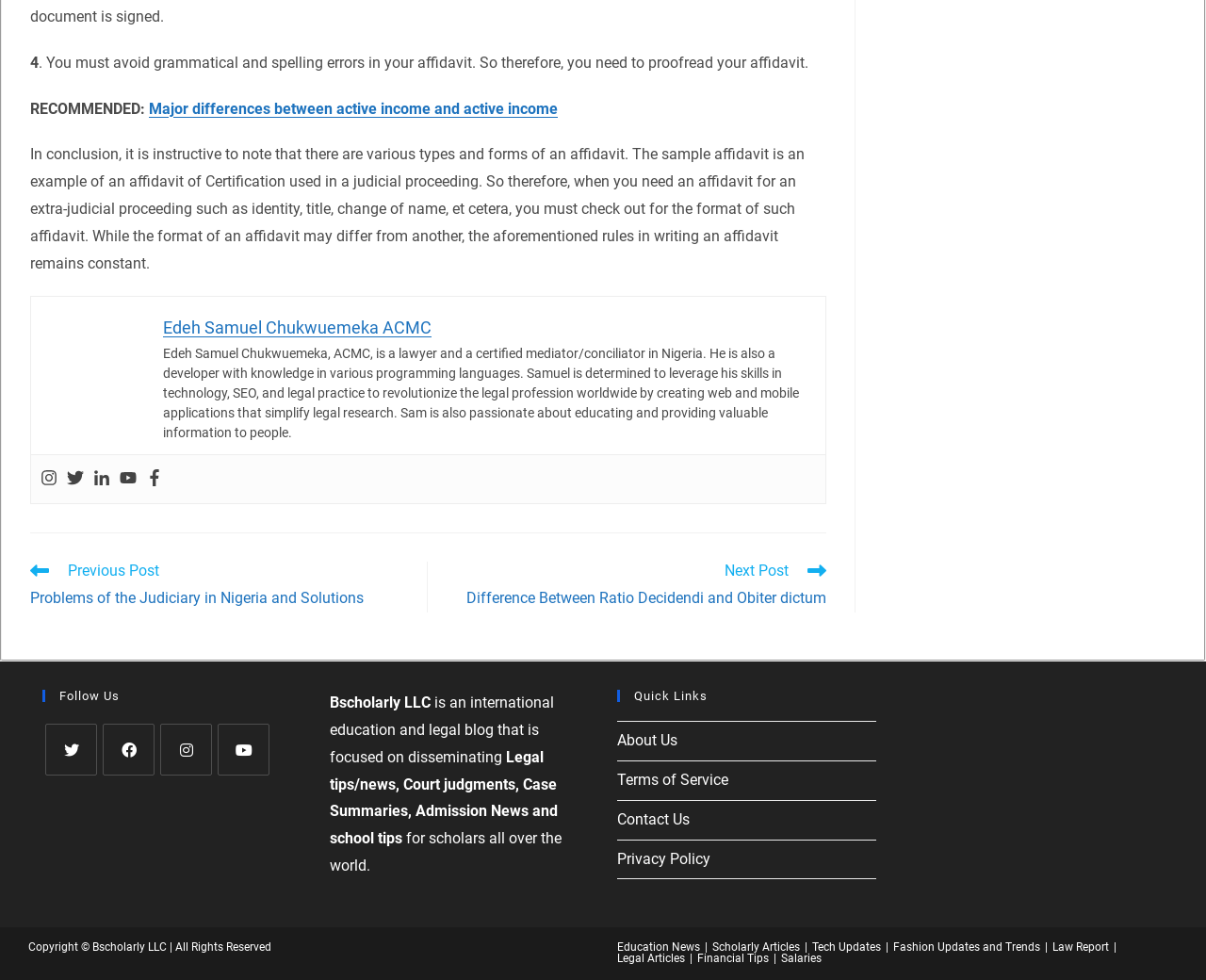Please find the bounding box coordinates (top-left x, top-left y, bottom-right x, bottom-right y) in the screenshot for the UI element described as follows: Financial Tips

[0.578, 0.971, 0.638, 0.984]